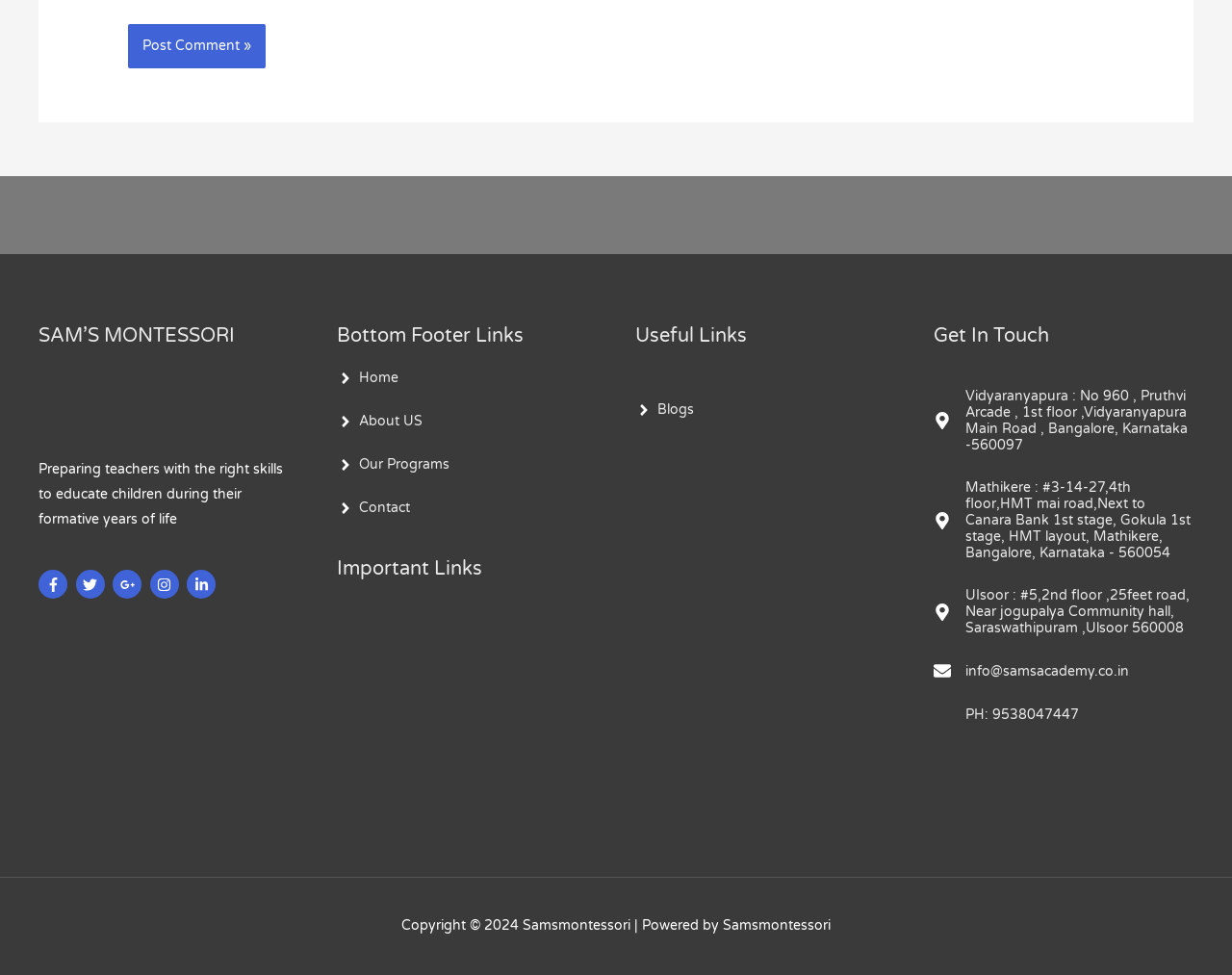Please find the bounding box coordinates of the element that needs to be clicked to perform the following instruction: "Send an email to info@samsacademy.co.in". The bounding box coordinates should be four float numbers between 0 and 1, represented as [left, top, right, bottom].

[0.758, 0.679, 0.916, 0.697]